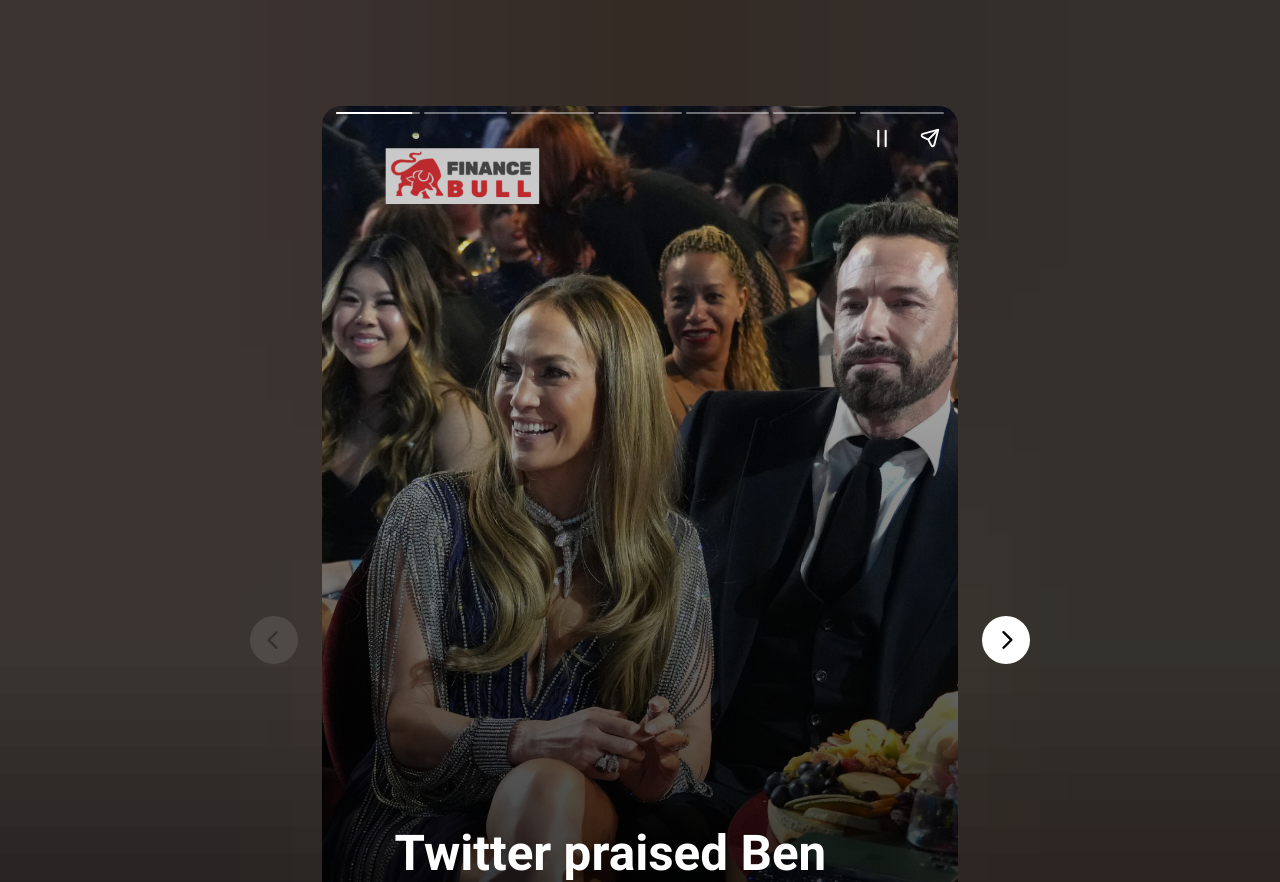Please provide the bounding box coordinate of the region that matches the element description: dog training near me. Coordinates should be in the format (top-left x, top-left y, bottom-right x, bottom-right y) and all values should be between 0 and 1.

None